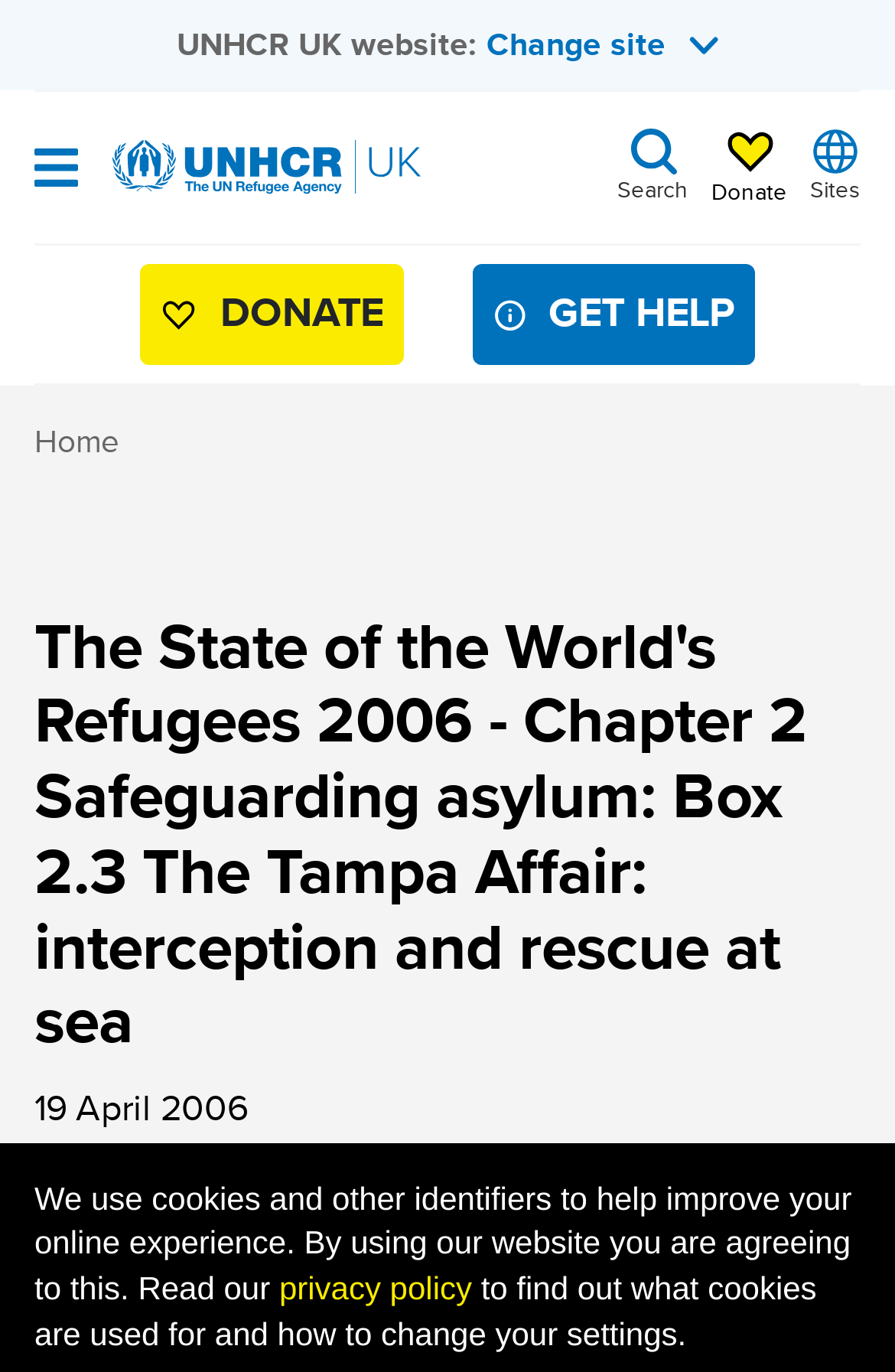What is the purpose of the button with the text 'Open navigation'?
Use the information from the image to give a detailed answer to the question.

The button with the text 'Open navigation' is likely used to open the navigation menu, as it is a common practice for websites to have a navigation button that toggles the navigation menu.